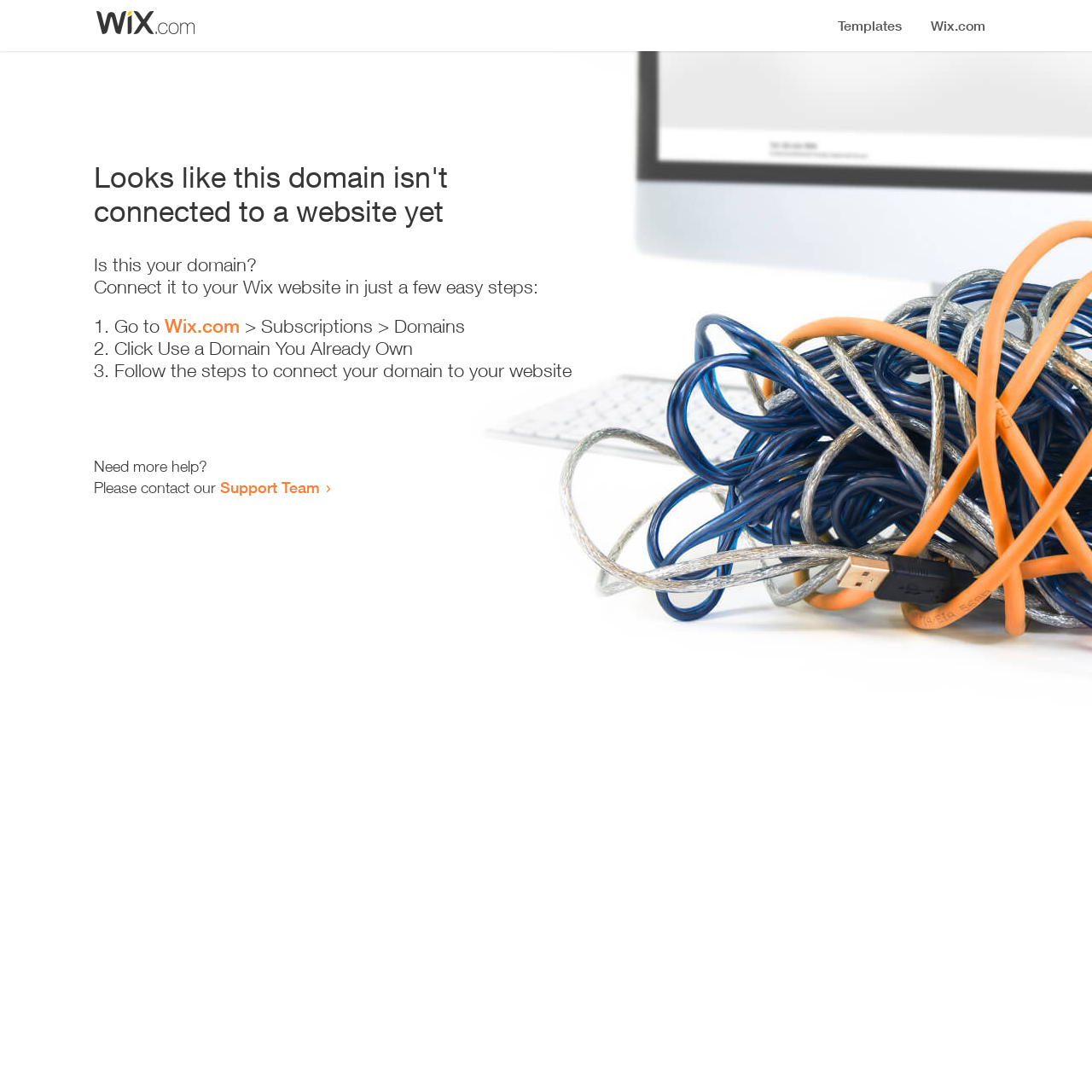Give a detailed explanation of the elements present on the webpage.

The webpage appears to be an error page, indicating that a domain is not connected to a website yet. At the top, there is a small image, likely a logo or icon. Below the image, a prominent heading reads "Looks like this domain isn't connected to a website yet". 

Underneath the heading, there is a series of instructions to connect the domain to a Wix website. The instructions are presented in a step-by-step format, with each step numbered and accompanied by a brief description. The first step is to go to Wix.com, followed by navigating to the Subscriptions and Domains section. The second step is to click "Use a Domain You Already Own", and the third step is to follow the instructions to connect the domain to the website.

At the bottom of the page, there is a section offering additional help, with a message "Need more help?" followed by an invitation to contact the Support Team via a link.